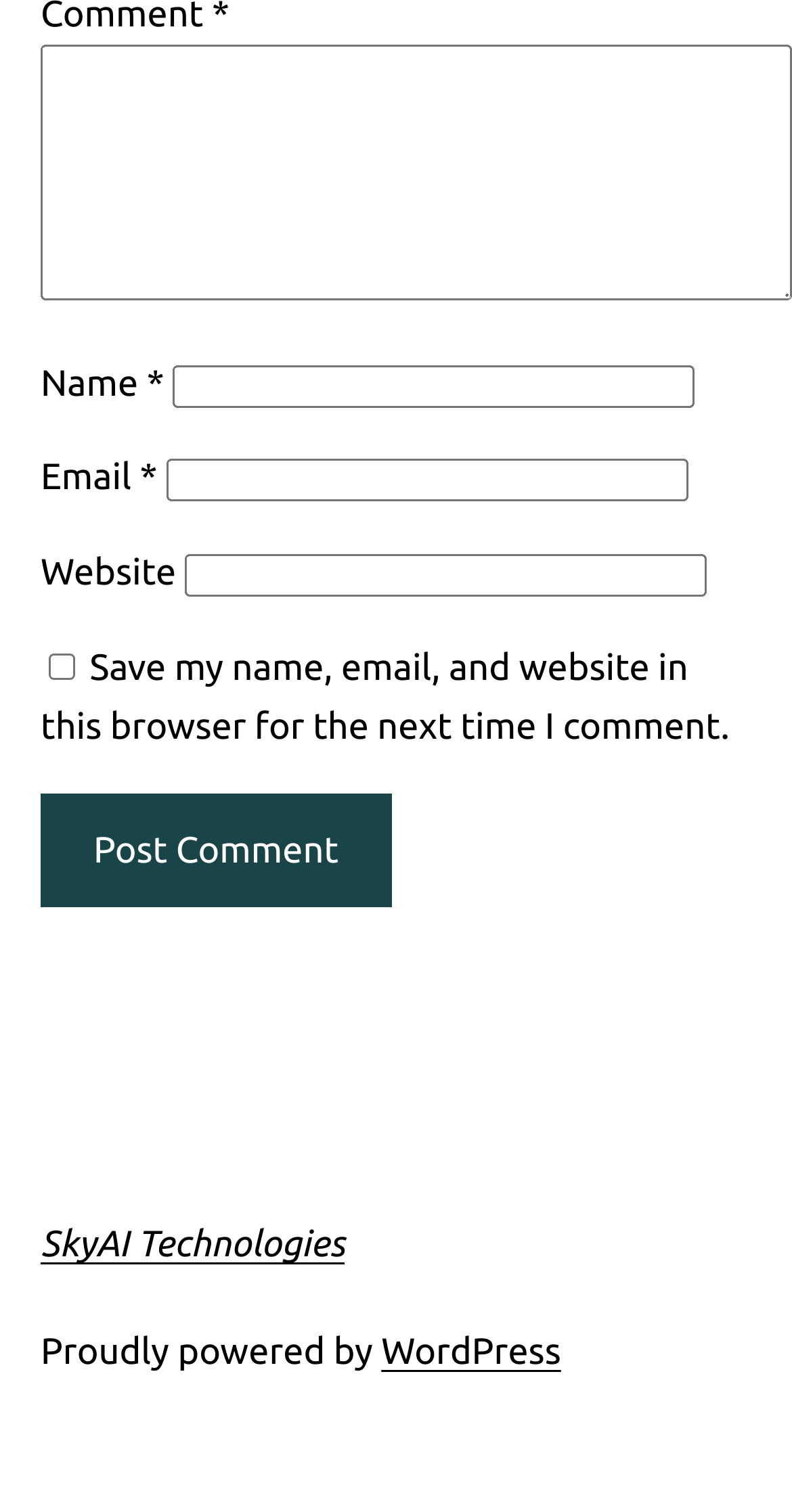Please provide the bounding box coordinates for the element that needs to be clicked to perform the instruction: "contact us by phone". The coordinates must consist of four float numbers between 0 and 1, formatted as [left, top, right, bottom].

None